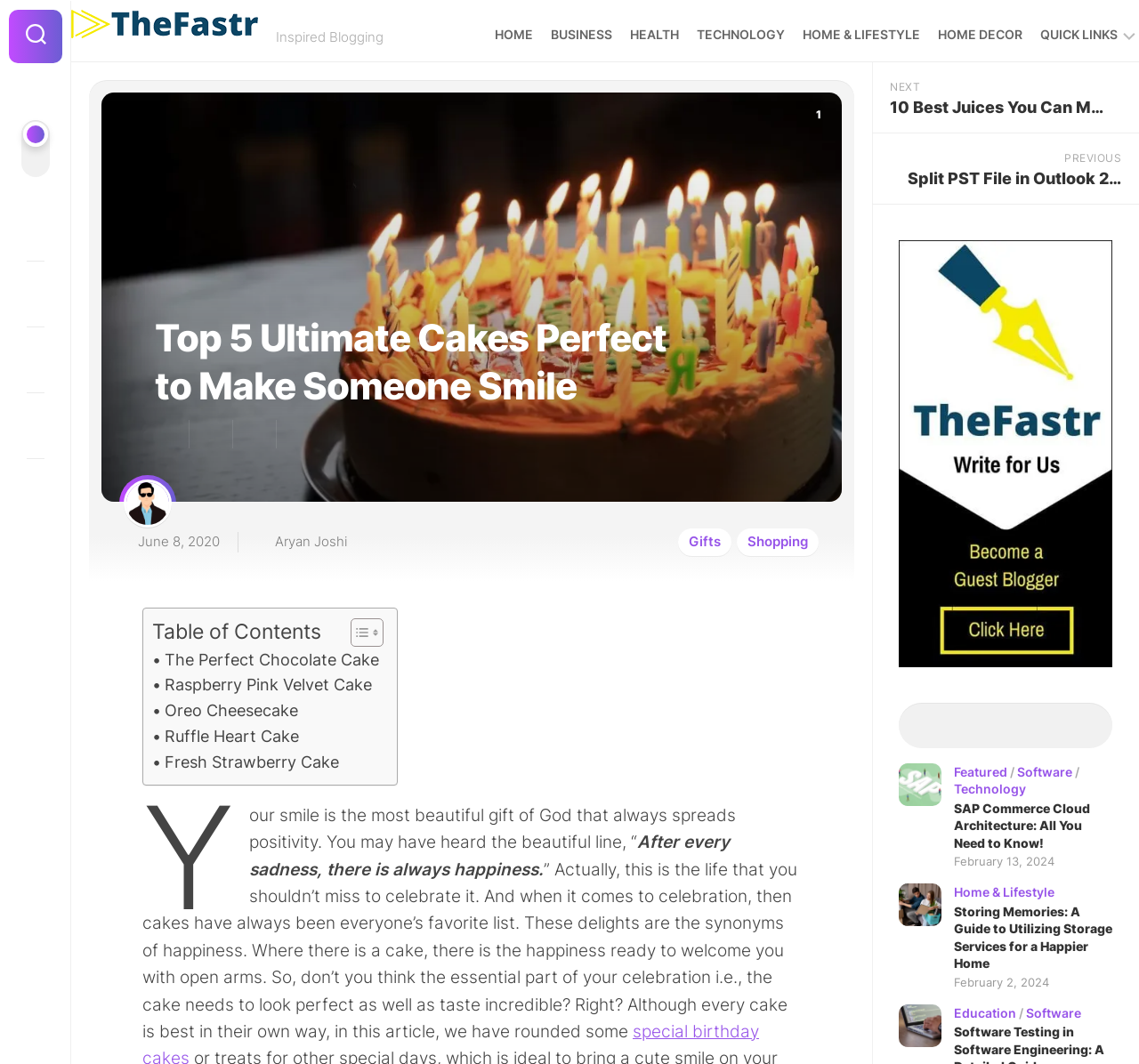What is the tone of the article?
Answer the question with a single word or phrase, referring to the image.

Positive